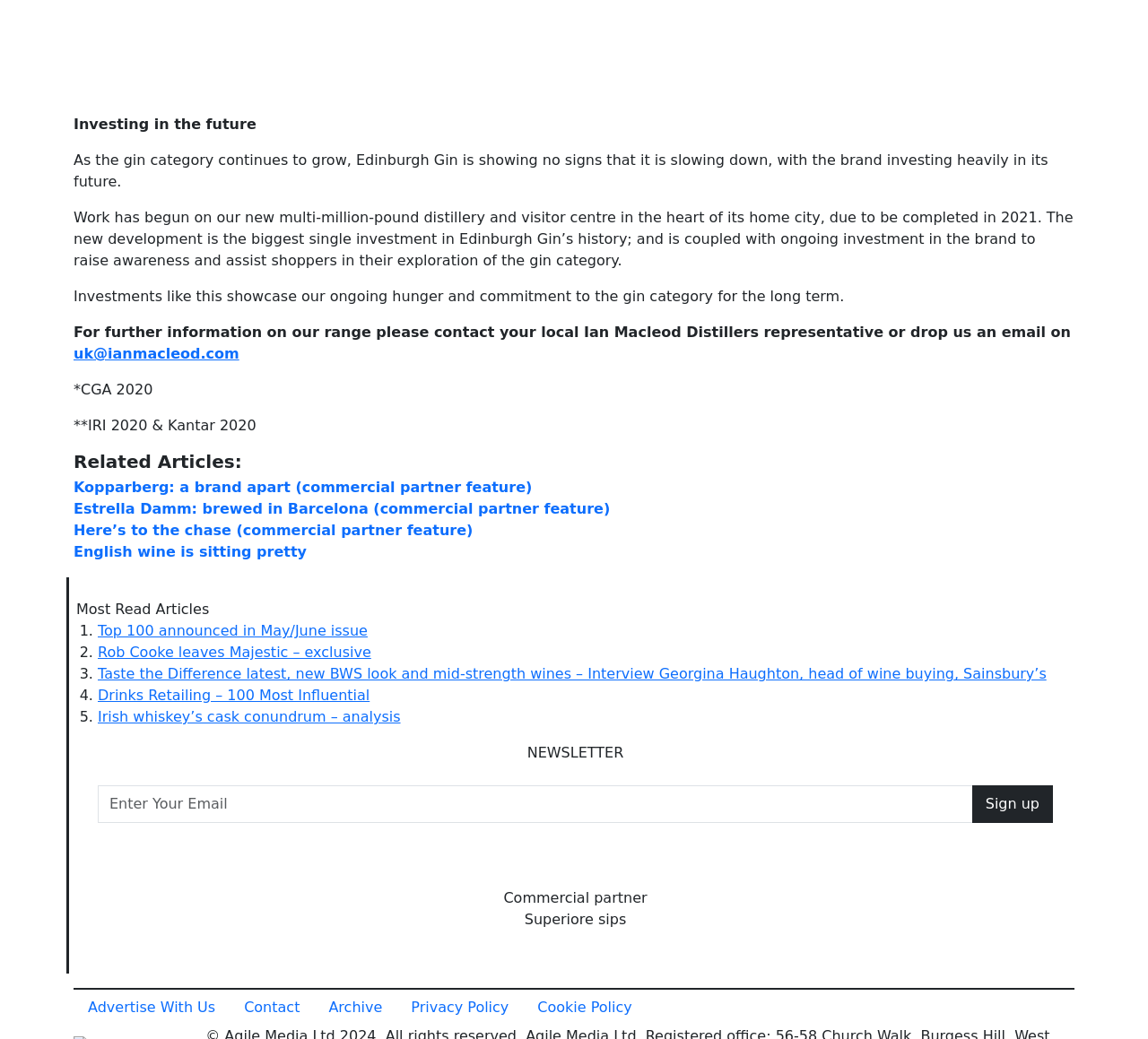Predict the bounding box coordinates of the area that should be clicked to accomplish the following instruction: "Enter your email". The bounding box coordinates should consist of four float numbers between 0 and 1, i.e., [left, top, right, bottom].

[0.085, 0.756, 0.847, 0.792]